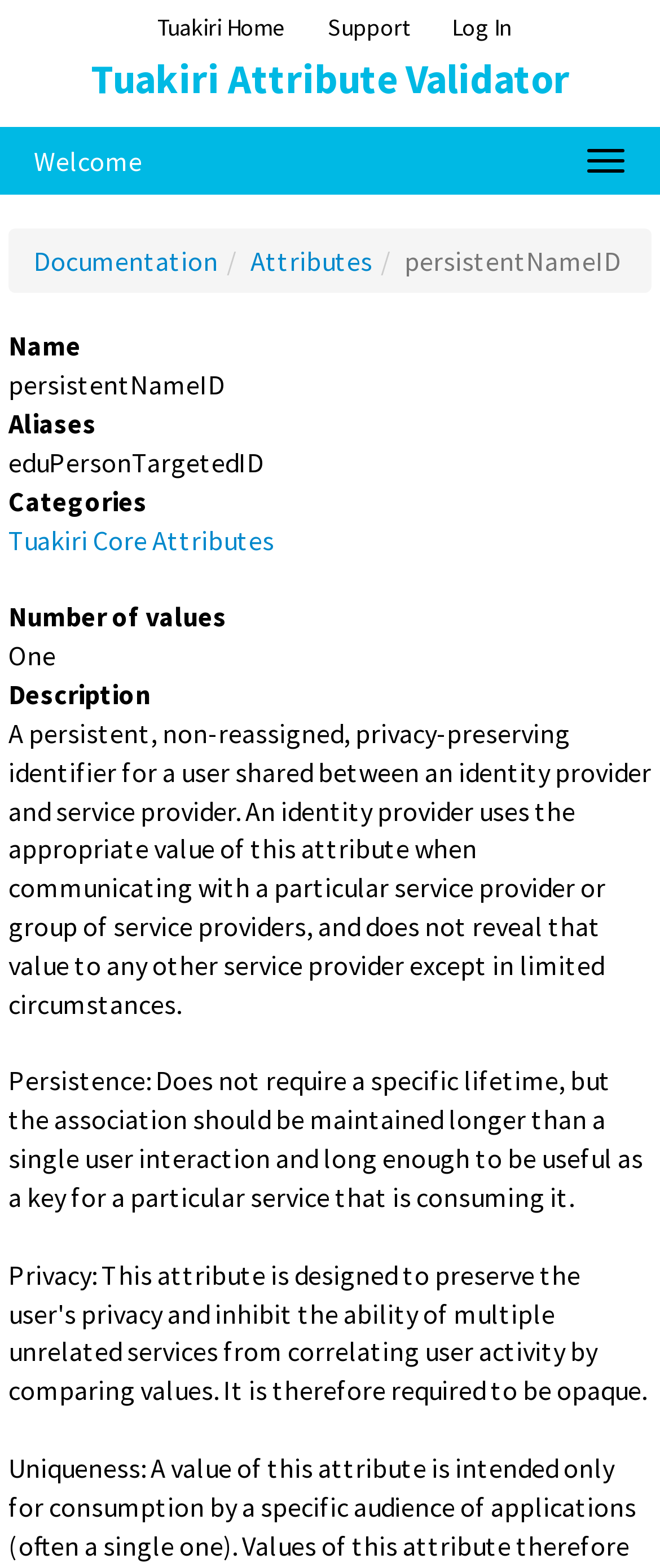Find the bounding box coordinates of the area that needs to be clicked in order to achieve the following instruction: "Click on Tuakiri Home". The coordinates should be specified as four float numbers between 0 and 1, i.e., [left, top, right, bottom].

[0.213, 0.008, 0.458, 0.027]